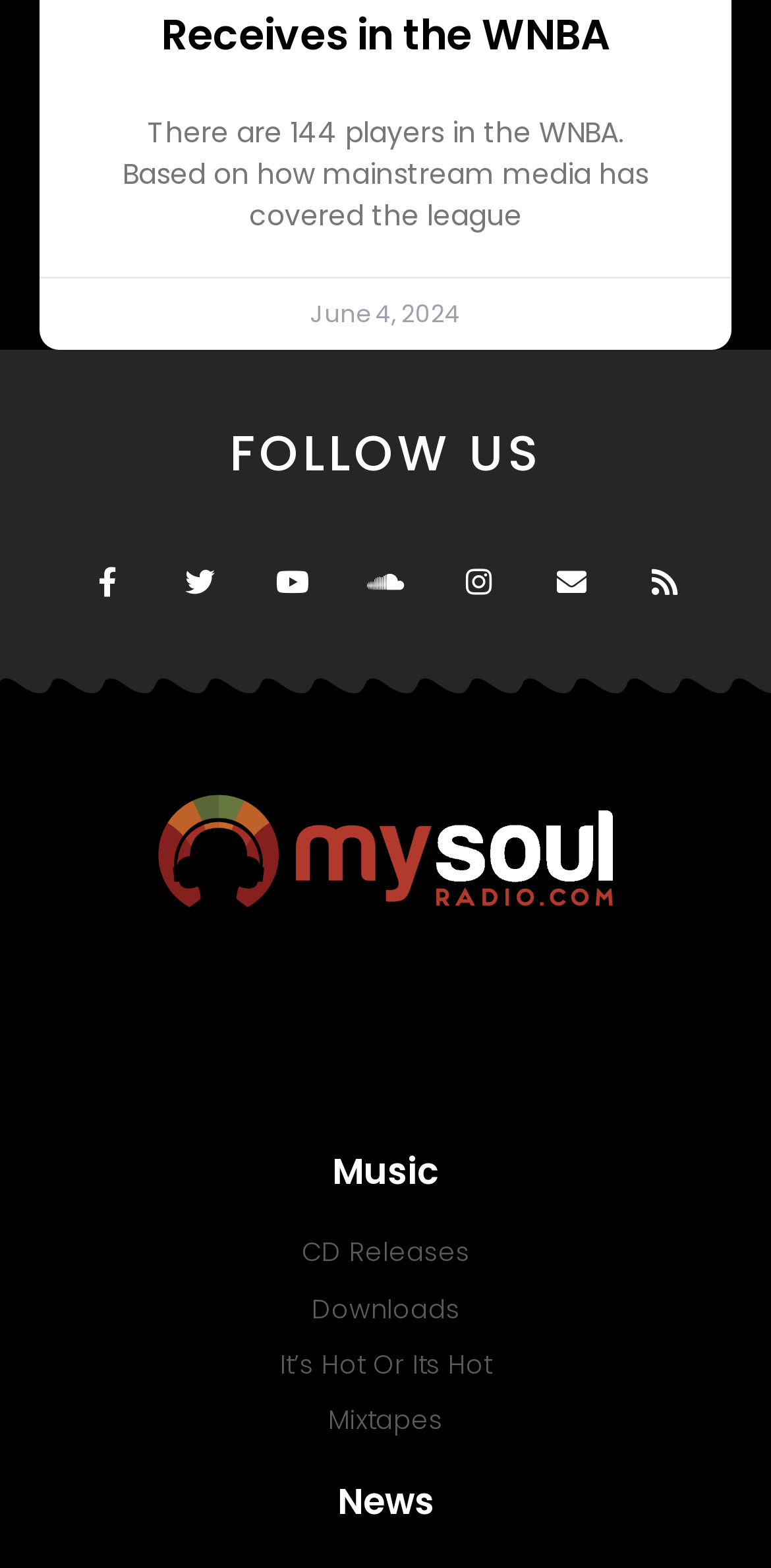Locate the UI element described as follows: "Load More". Return the bounding box coordinates as four float numbers between 0 and 1 in the order [left, top, right, bottom].

None